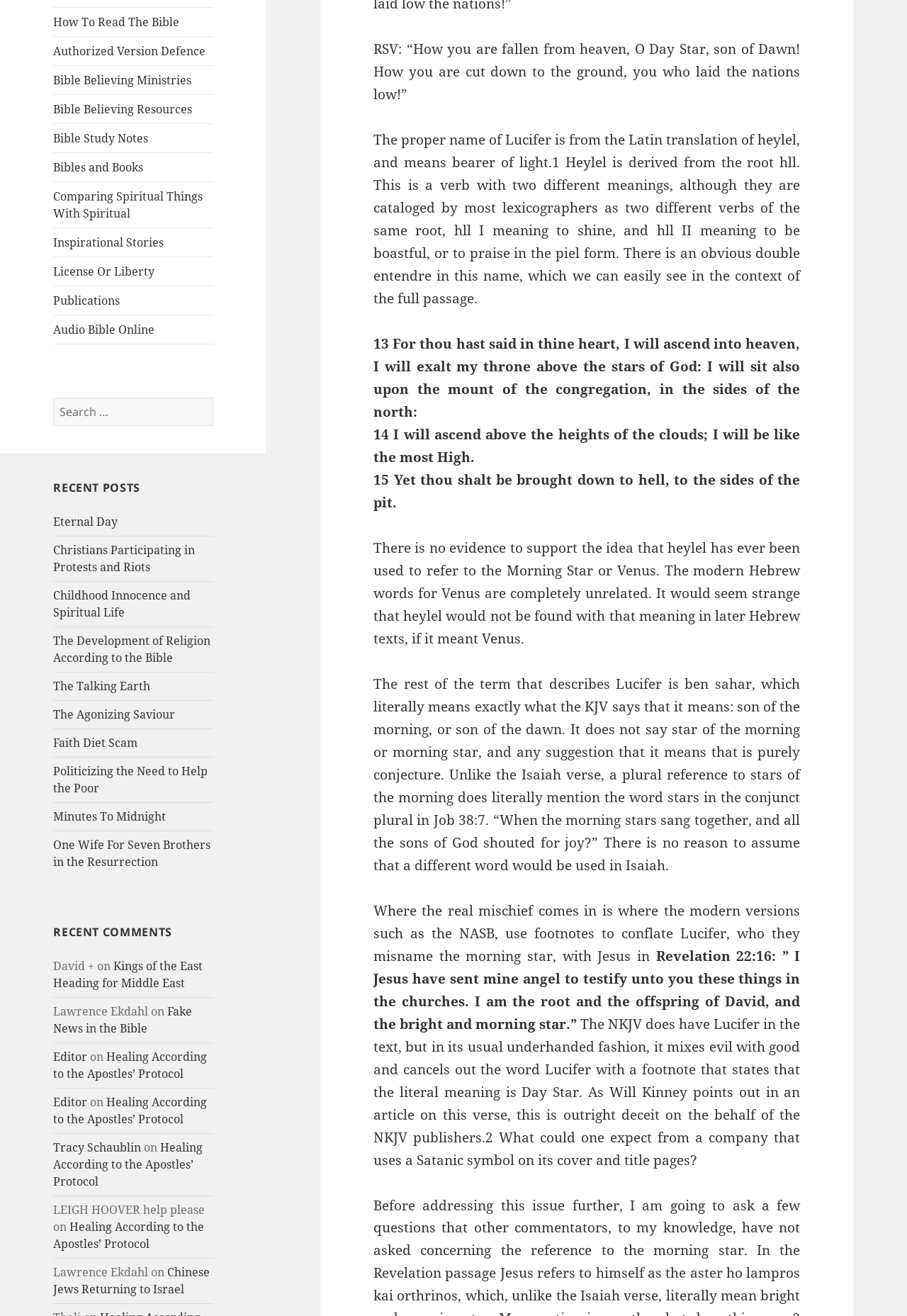Please find the bounding box for the UI component described as follows: "Bible Believing Ministries".

[0.059, 0.05, 0.235, 0.071]